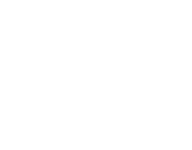Write a descriptive caption for the image, covering all notable aspects.

The image features a representation of “Taylormade Utility Irons,” a golf equipment product. It is typically associated with enhancing golf performance through improved accuracy and distance control on the course. This graphic likely highlights the innovative design and features of the utility irons, which are especially favored by golfers for their versatility in various playing conditions. The context around the image suggests that it is part of a broader discussion on golf equipment and related products, emphasizing the significance of choosing the right gear for optimal performance.